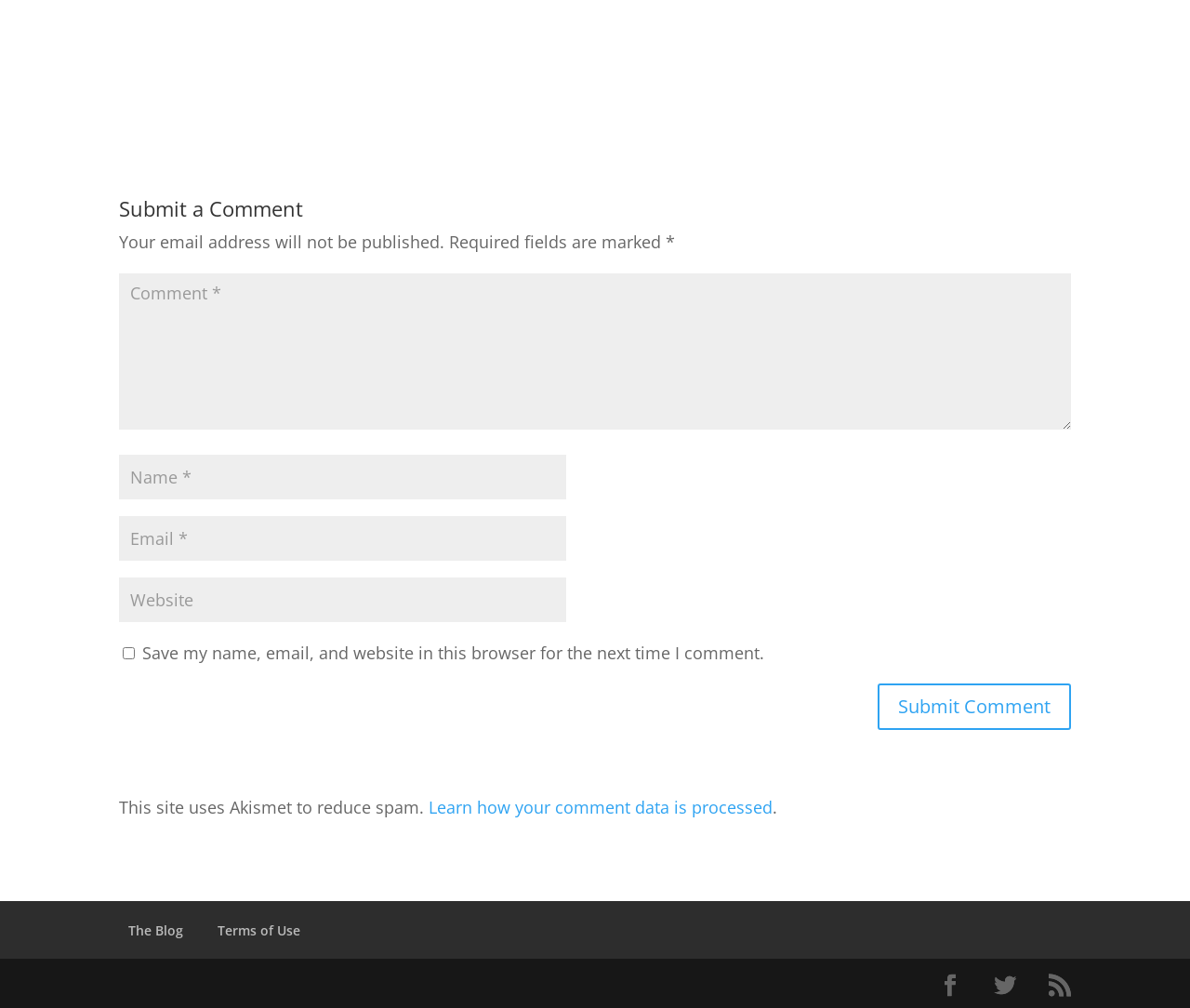What are the available links at the bottom? Examine the screenshot and reply using just one word or a brief phrase.

The Blog, Terms of Use, and social media links